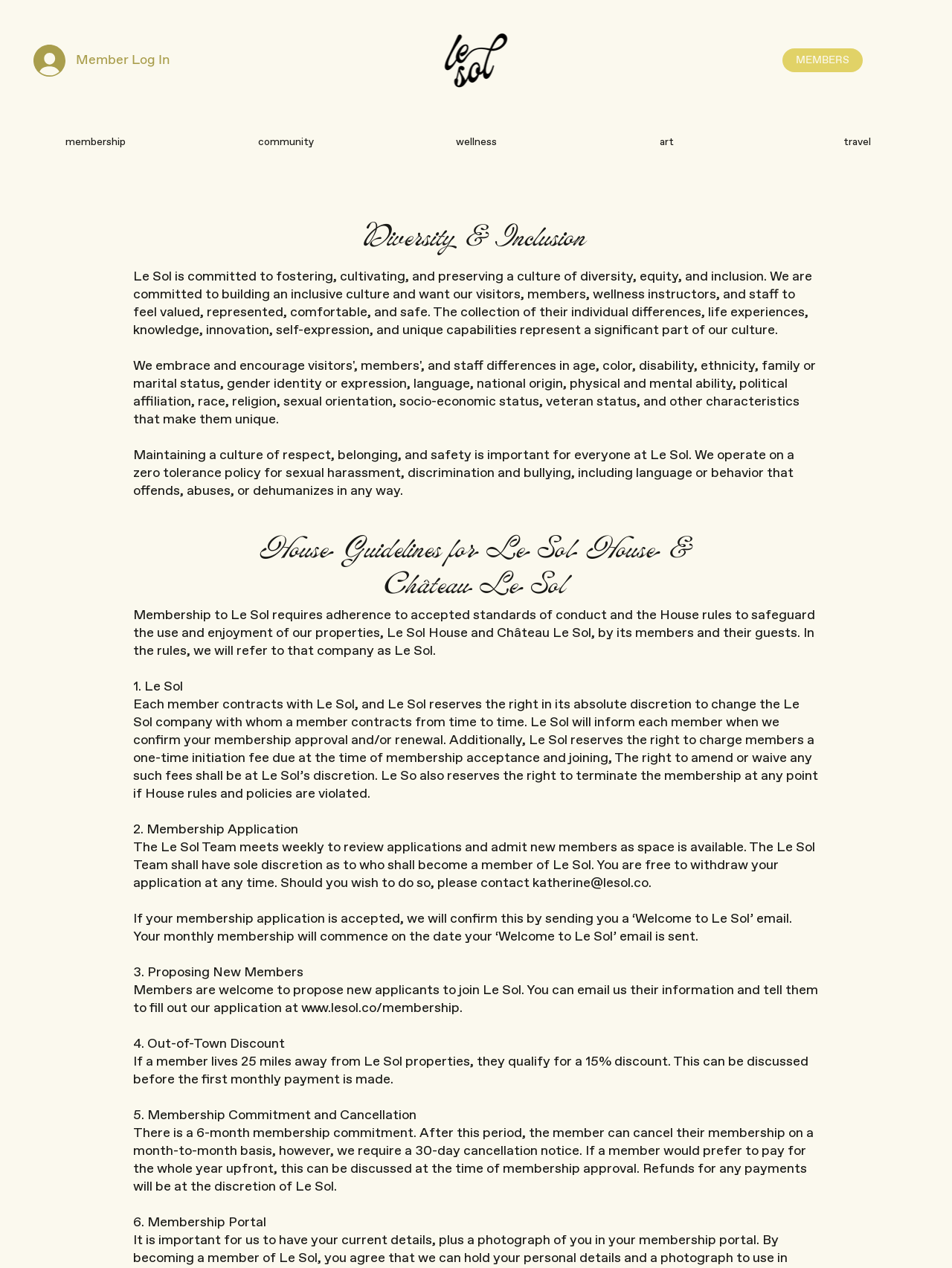Using the elements shown in the image, answer the question comprehensively: What is the discount for out-of-town members?

The webpage states that if a member lives 25 miles away from Le Sol properties, they qualify for a 15% discount, which can be discussed before the first monthly payment is made.